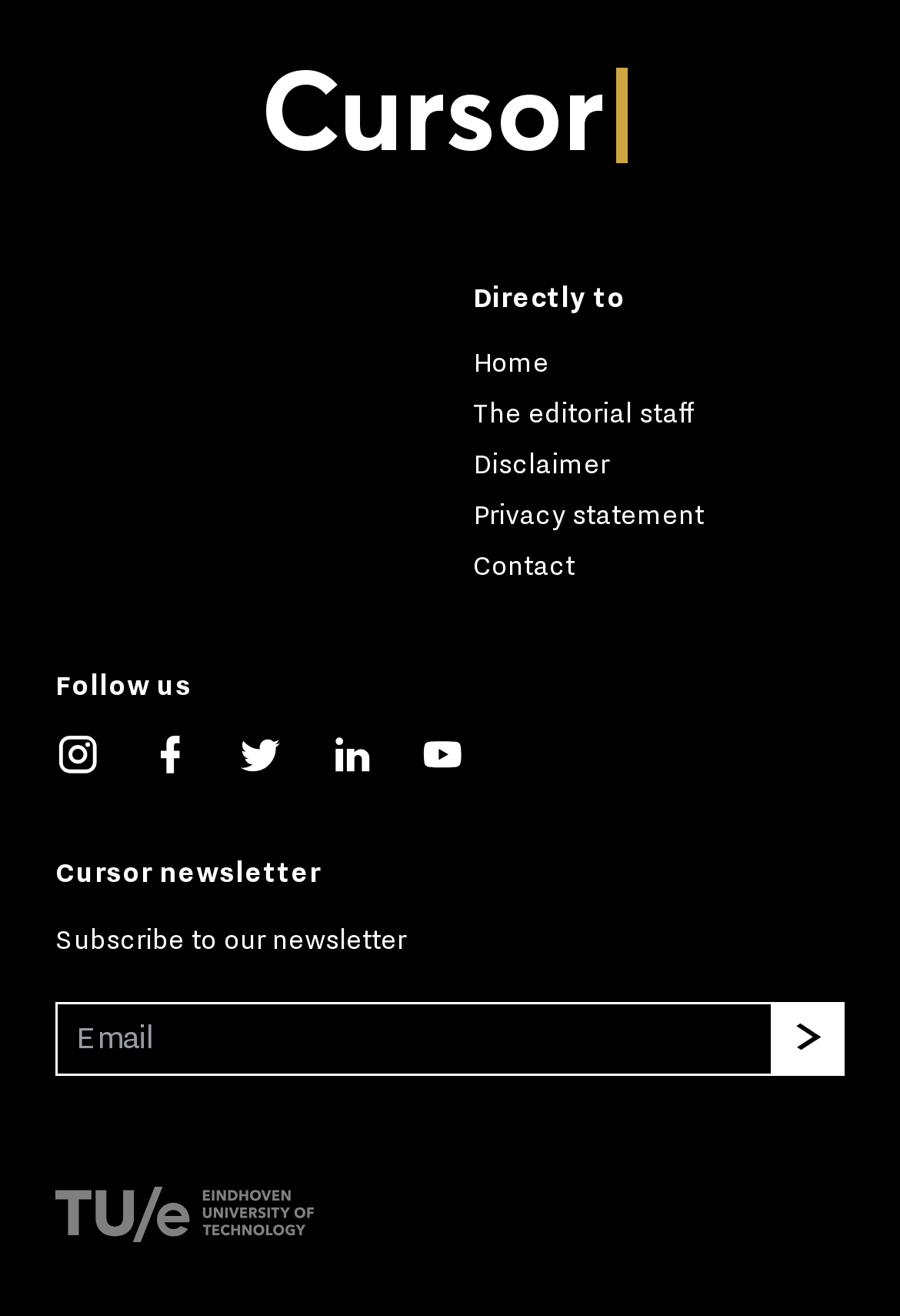What is the purpose of the textbox? Based on the image, give a response in one word or a short phrase.

Enter email